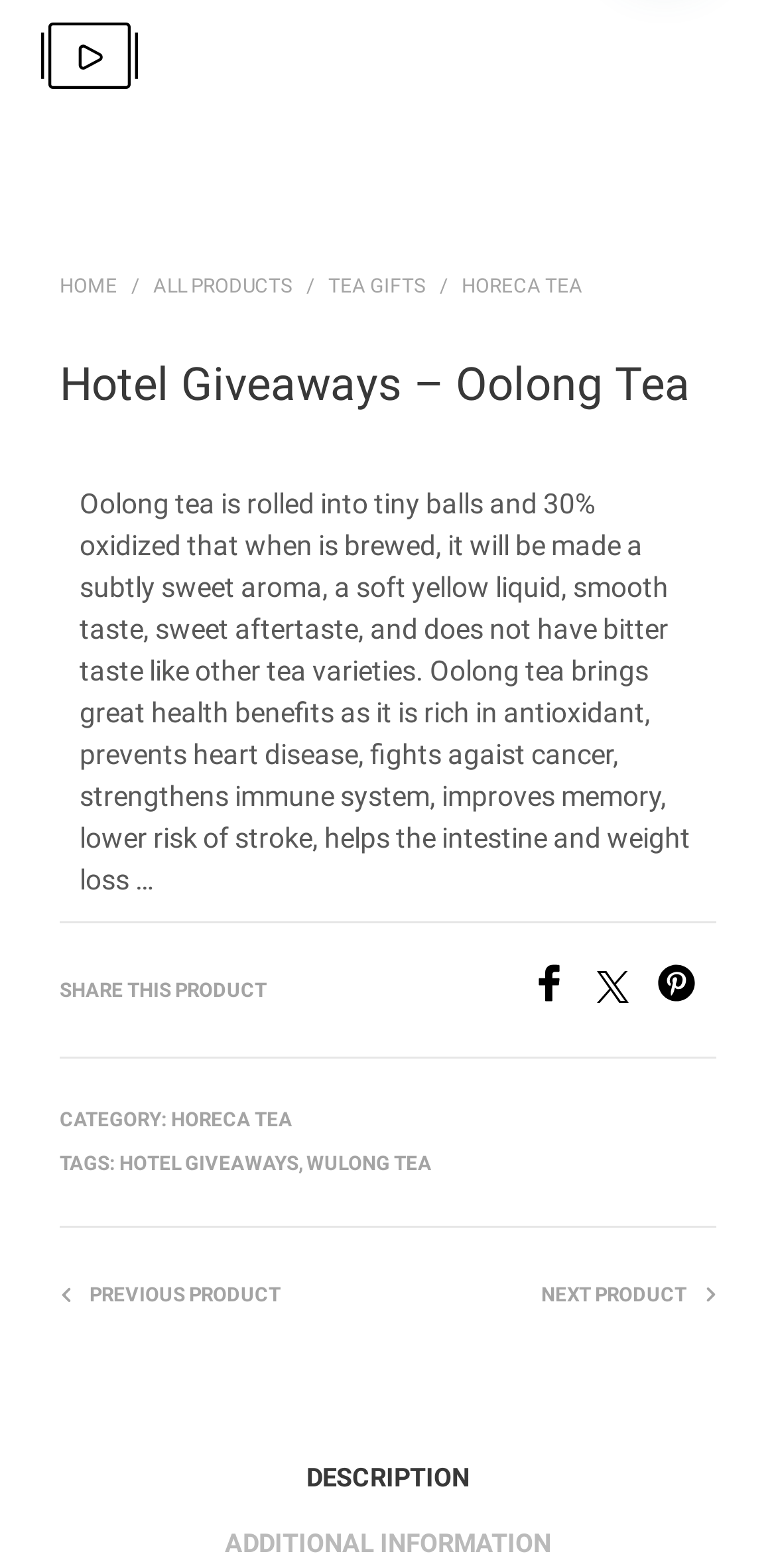What is the name of the tag mentioned?
Using the image provided, answer with just one word or phrase.

HOTEL GIVEAWAYS